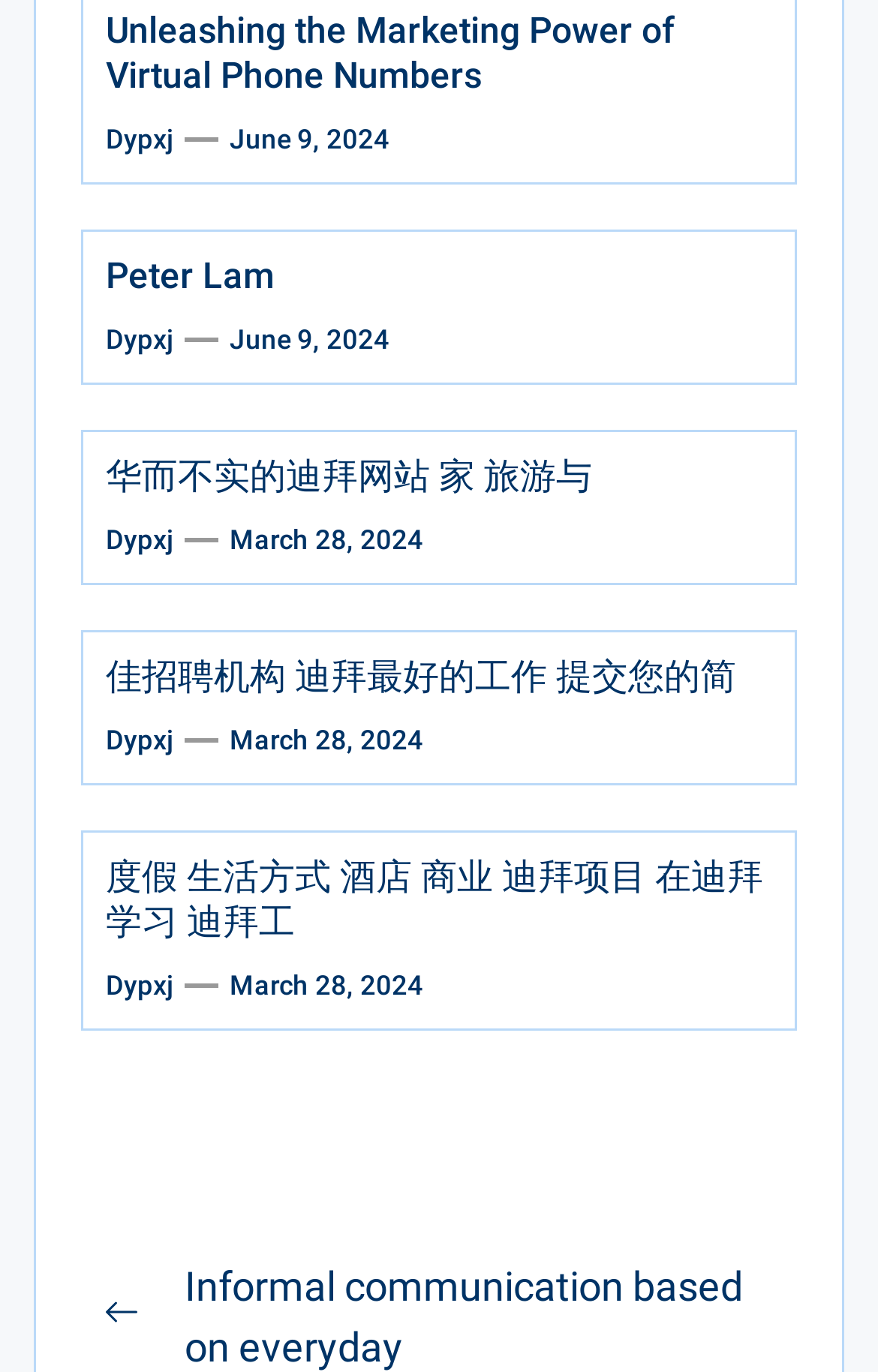Kindly determine the bounding box coordinates for the area that needs to be clicked to execute this instruction: "Click on the link 'Unleashing the Marketing Power of Virtual Phone Numbers'".

[0.121, 0.007, 0.769, 0.07]